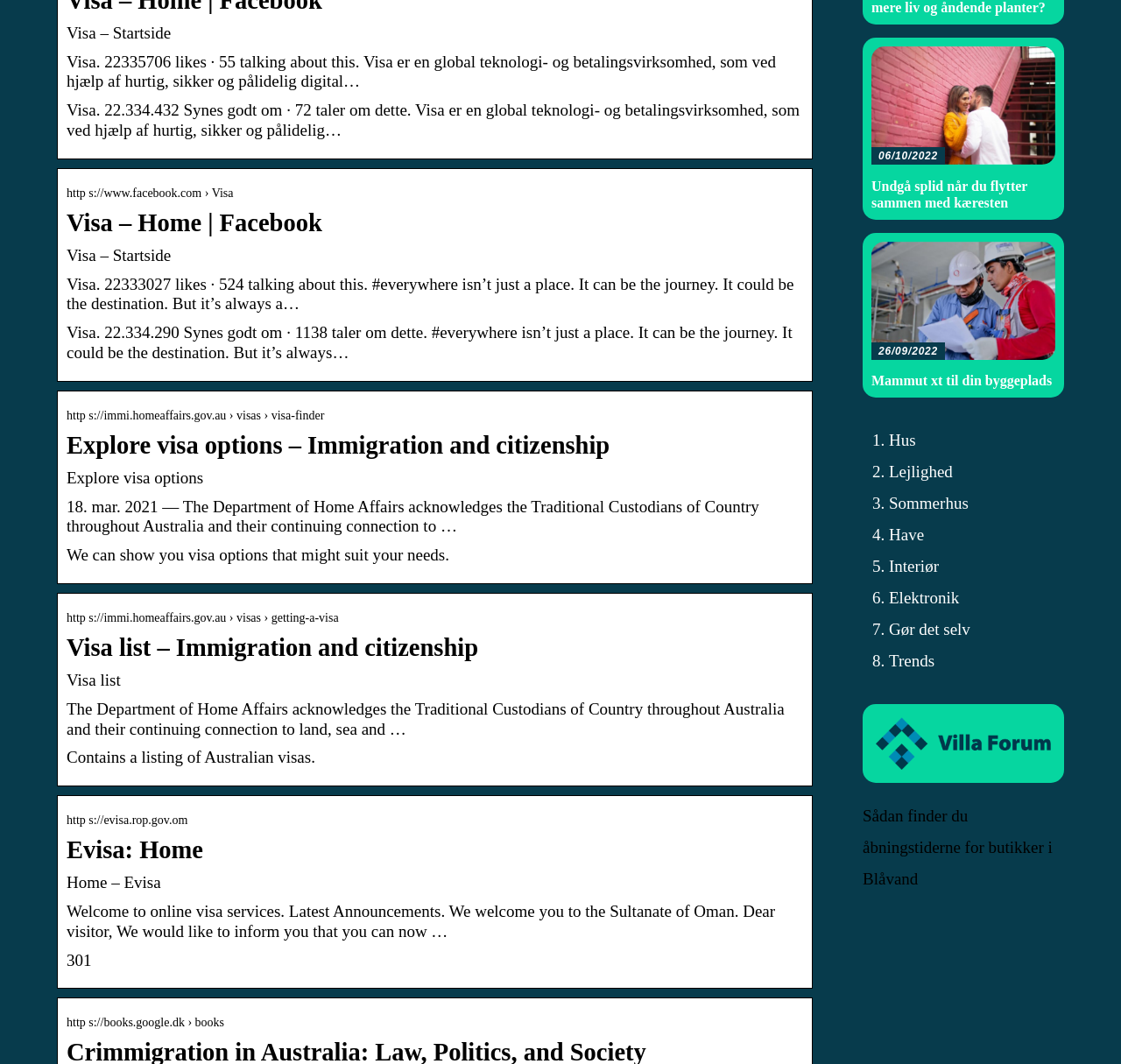Determine the bounding box coordinates for the clickable element required to fulfill the instruction: "Go to Evisa home page". Provide the coordinates as four float numbers between 0 and 1, i.e., [left, top, right, bottom].

[0.059, 0.786, 0.716, 0.812]